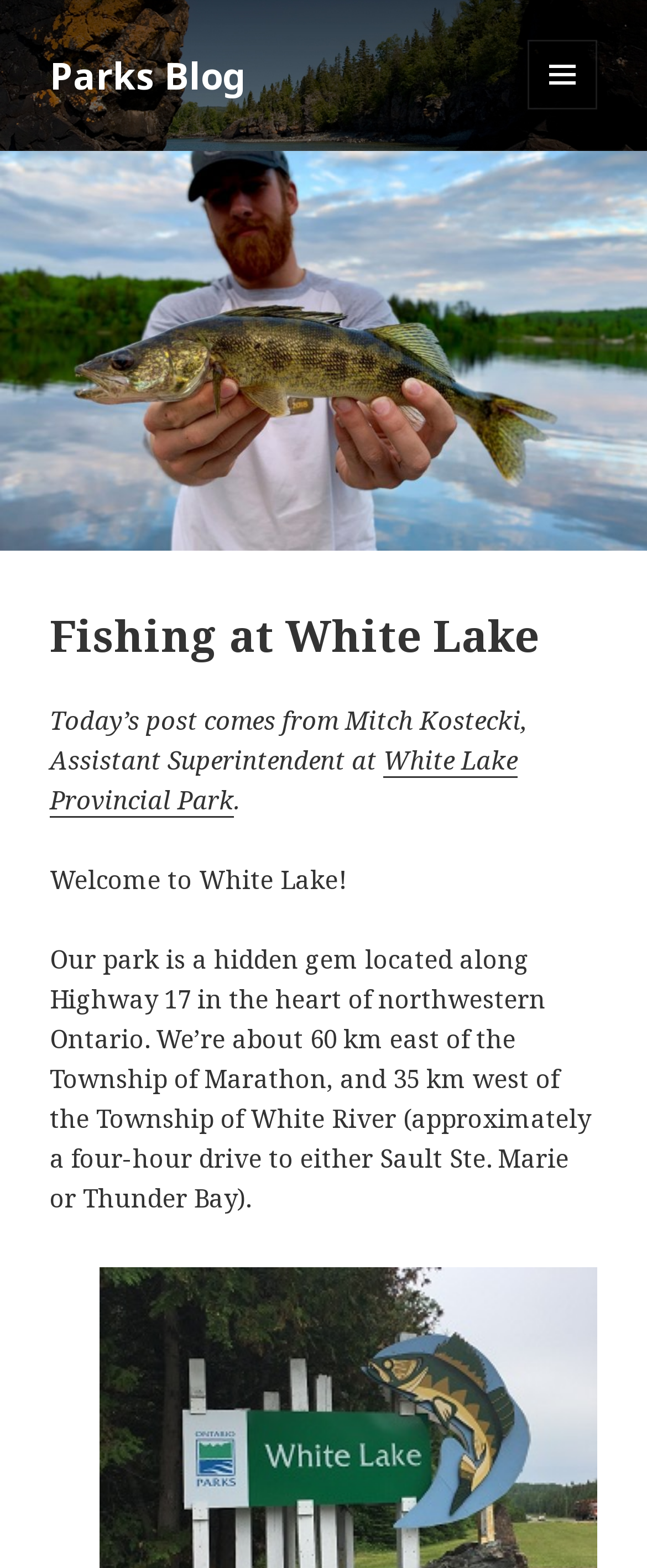Kindly respond to the following question with a single word or a brief phrase: 
What is the name of the park?

White Lake Provincial Park